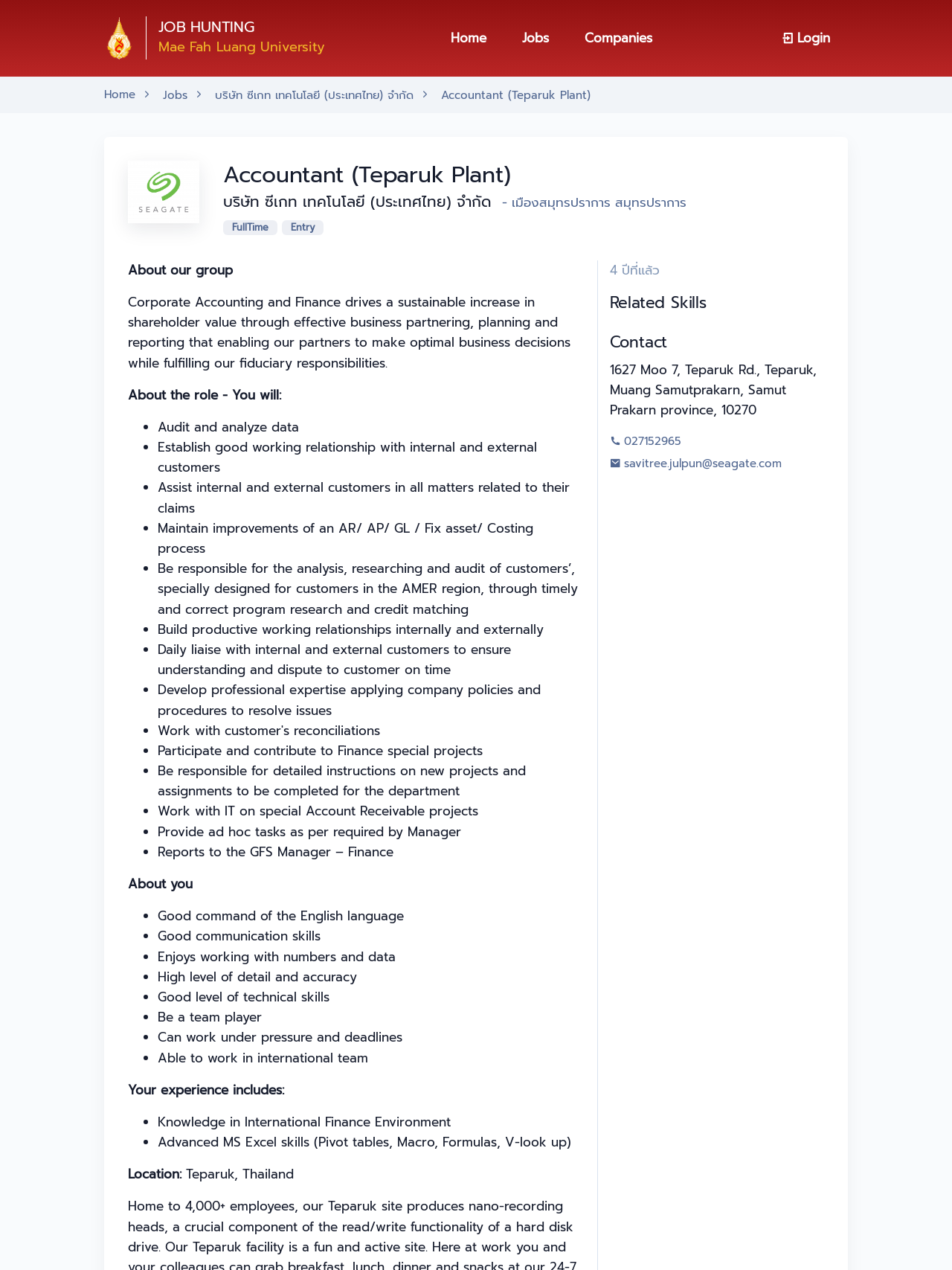Identify the bounding box coordinates for the UI element described as follows: savitree.julpun@seagate.com. Use the format (top-left x, top-left y, bottom-right x, bottom-right y) and ensure all values are floating point numbers between 0 and 1.

[0.64, 0.358, 0.866, 0.372]